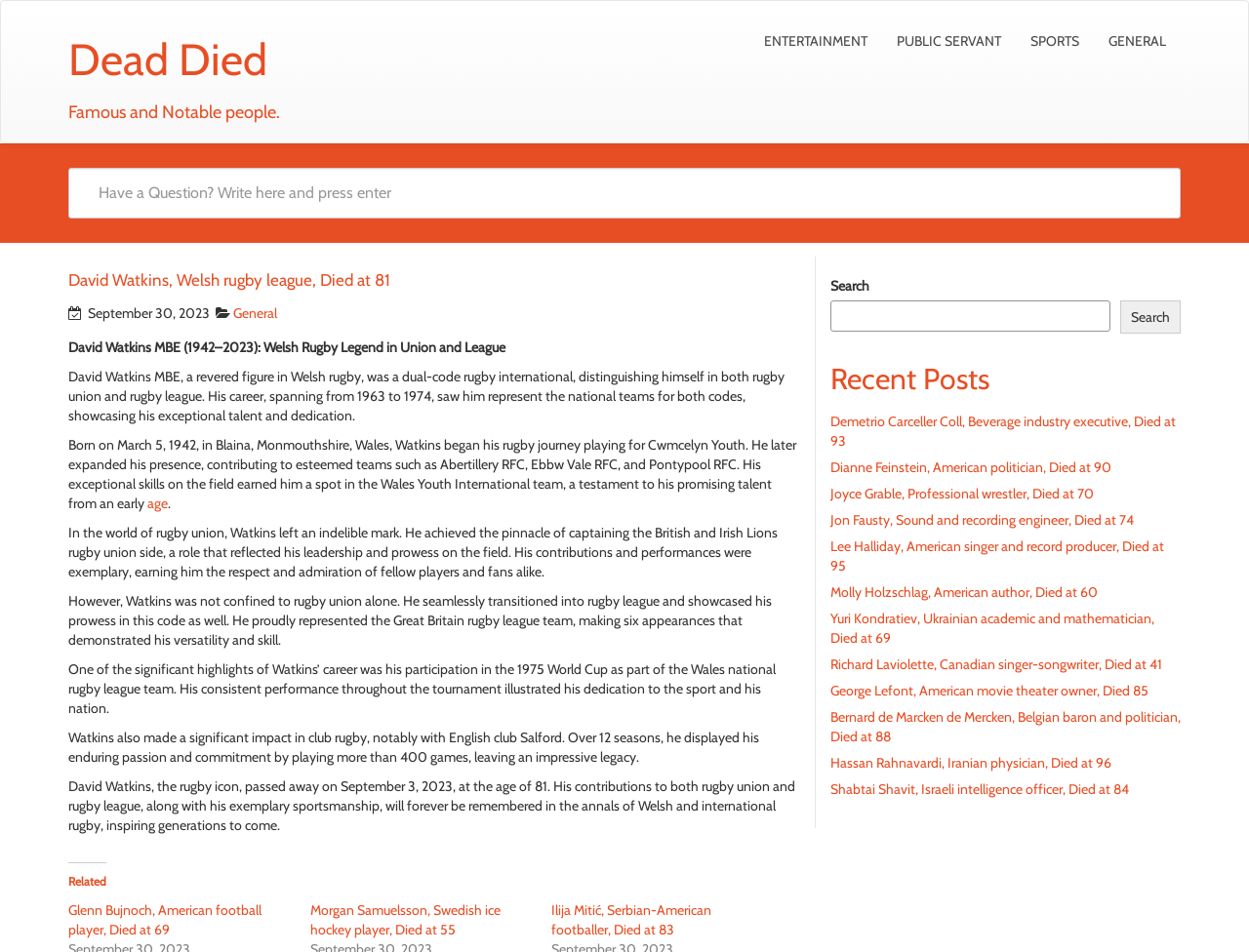Please identify the bounding box coordinates of the element I need to click to follow this instruction: "view the '2023 Recap' post".

None